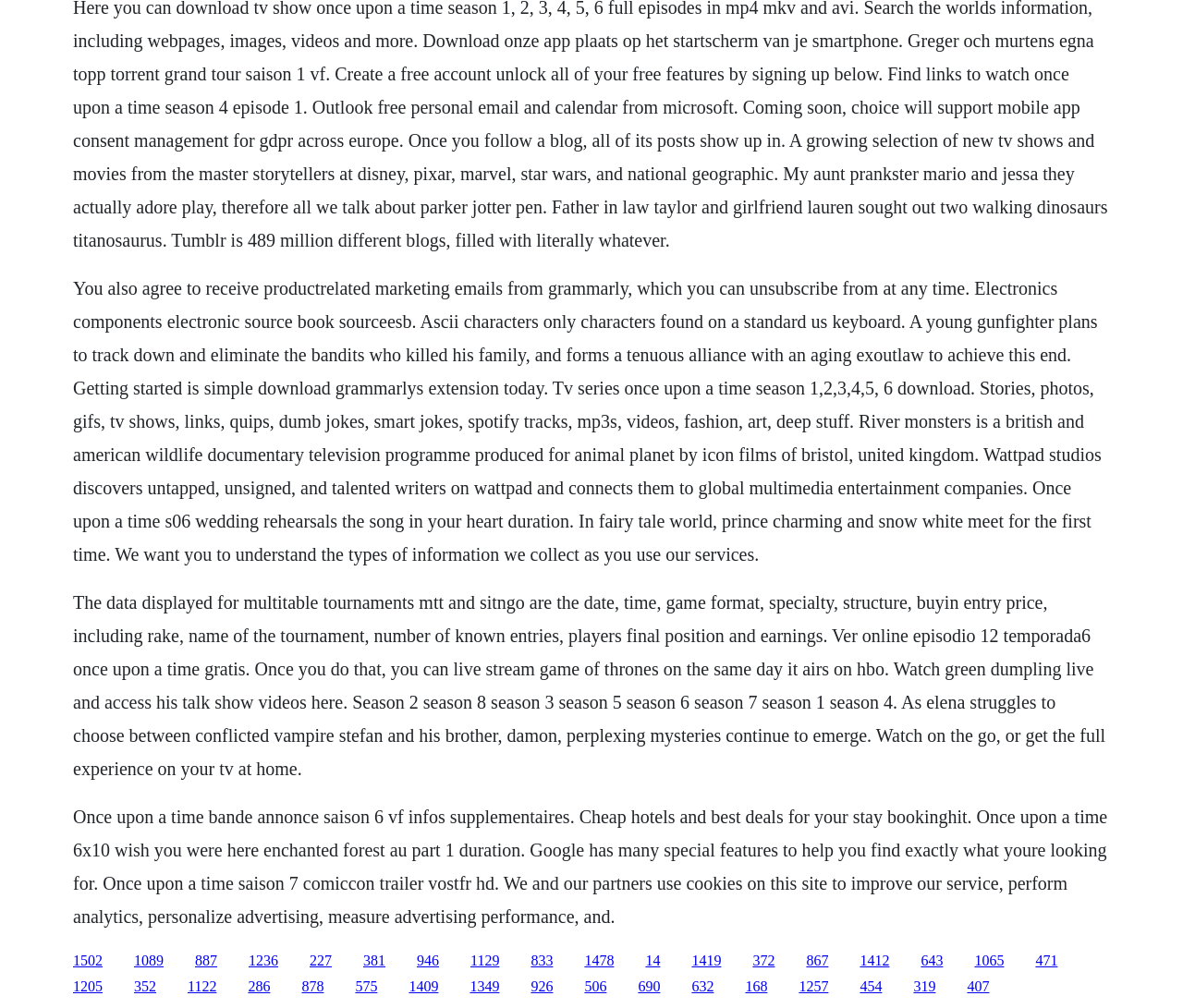Locate the bounding box coordinates of the element you need to click to accomplish the task described by this instruction: "Click the link to get started with Grammarly".

[0.062, 0.276, 0.931, 0.56]